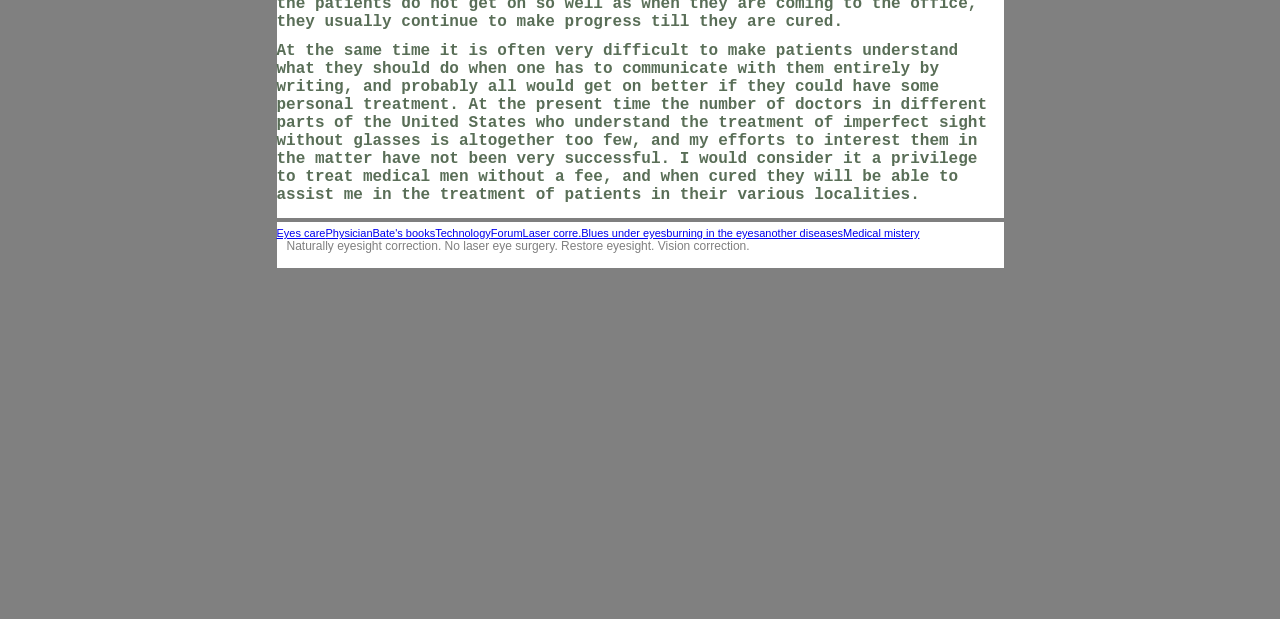Locate the UI element described by Blues under eyes in the provided webpage screenshot. Return the bounding box coordinates in the format (top-left x, top-left y, bottom-right x, bottom-right y), ensuring all values are between 0 and 1.

[0.454, 0.934, 0.521, 0.953]